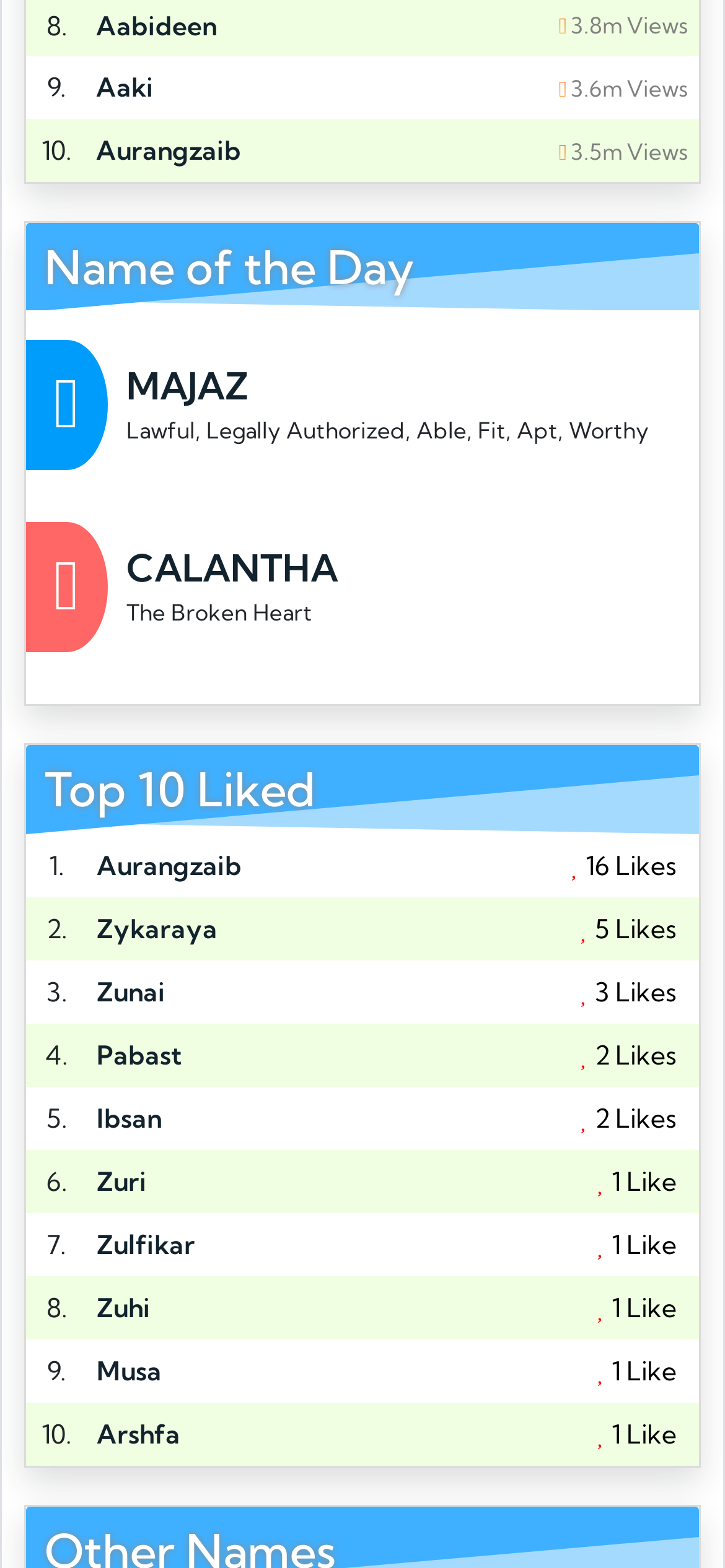Determine the bounding box coordinates of the region I should click to achieve the following instruction: "Explore the profile of 'Zykaraya'". Ensure the bounding box coordinates are four float numbers between 0 and 1, i.e., [left, top, right, bottom].

[0.133, 0.581, 0.3, 0.603]